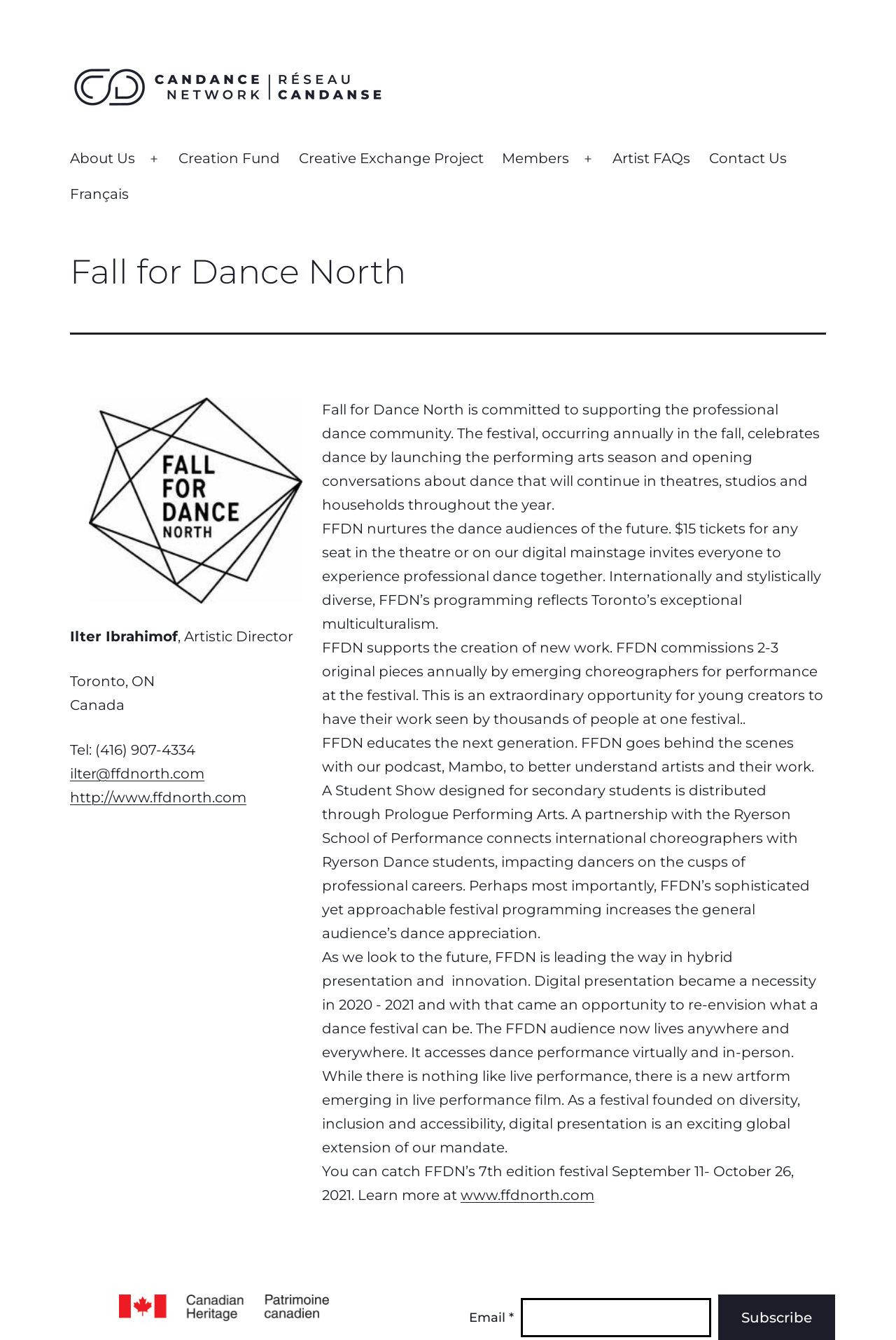Generate a detailed explanation of the webpage's features and information.

The webpage is for Fall for Dance North, a dance festival organization. At the top, there is a logo and a link to CanDance Network, which is positioned on the left side of the page. Below the logo, there is a navigation menu with several links, including "About Us", "Creation Fund", "Creative Exchange Project", "Members", "Artist FAQs", "Contact Us", and "Français". 

On the main content area, there is a header with the title "Fall for Dance North" in a large font. Below the header, there is an image related to the festival. 

The main content is divided into several sections. The first section introduces Ilter Ibrahimof, the Artistic Director of the festival, with his contact information. The second section describes the mission of Fall for Dance North, which is to support the professional dance community, nurture dance audiences, support the creation of new work, educate the next generation, and lead the way in hybrid presentation and innovation. 

The third section appears to be a call to action, inviting visitors to learn more about the festival's 7th edition, which takes place from September 11 to October 26, 2021. There is a link to the festival's website for more information. 

At the bottom of the page, there is a figure, possibly an image or a graphic, and a section for visitors to input their email address, with a required field marked with an asterisk.